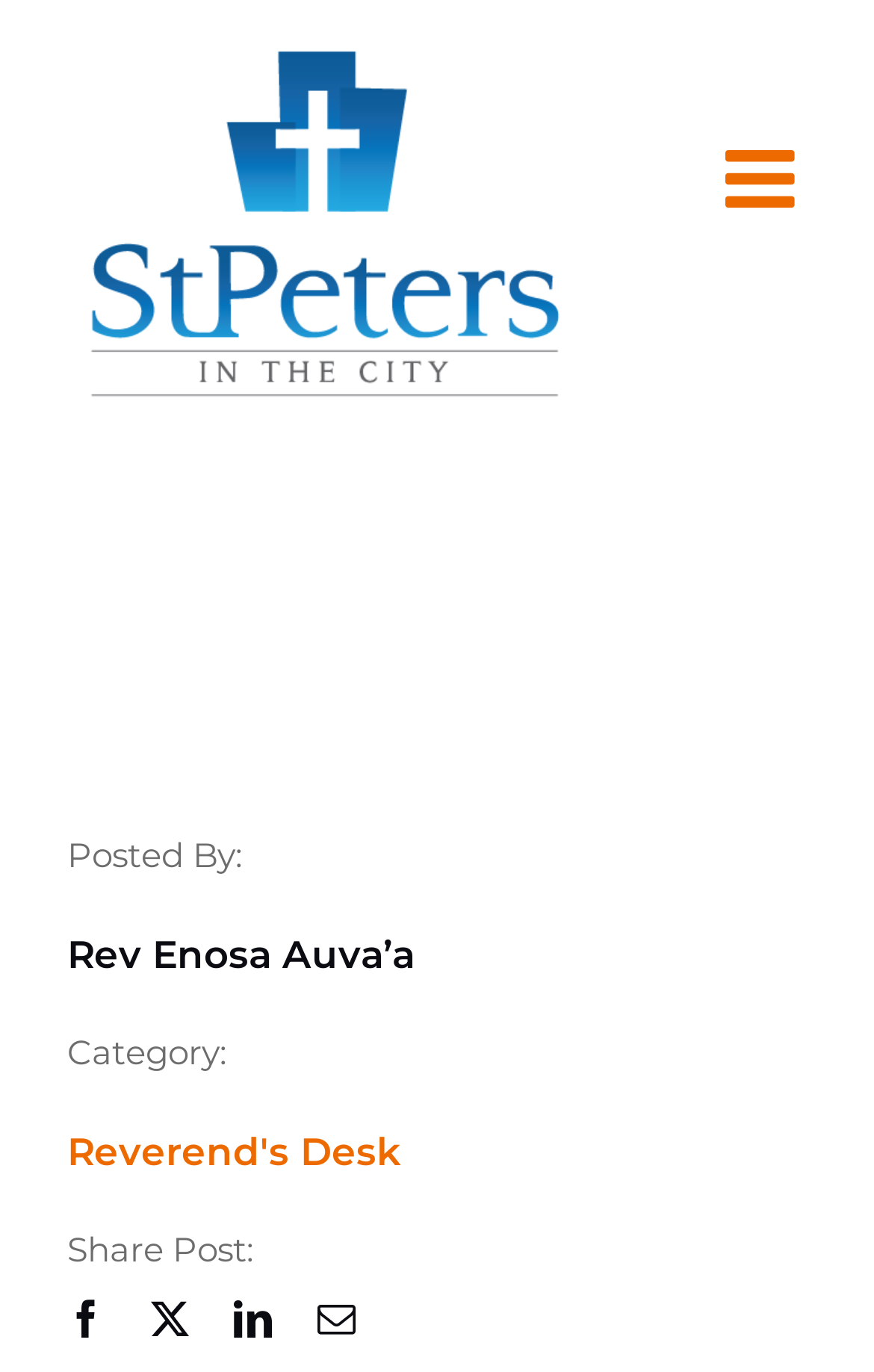Find the bounding box coordinates for the element described here: "aria-label="Toggle mobile menu"".

[0.83, 0.101, 0.923, 0.16]